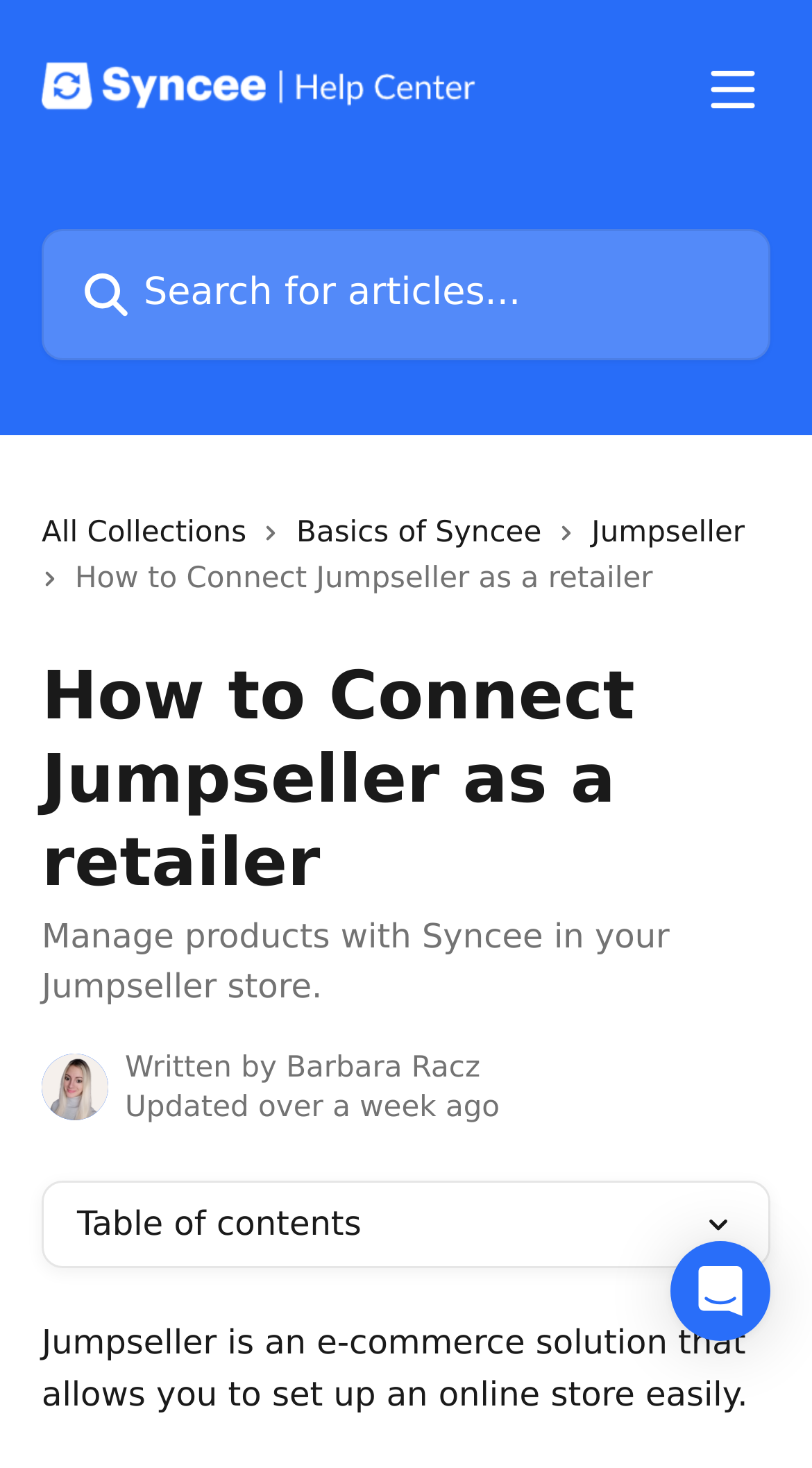Provide an in-depth caption for the contents of the webpage.

The webpage is a help center article titled "How to Connect Jumpseller as a retailer | Syncee Help Center". At the top, there is a header section with a logo image of Syncee Help Center, a button to open a menu, and a search bar with a placeholder text "Search for articles...". 

Below the header, there are three links: "All Collections", "Basics of Syncee", and "Jumpseller", each accompanied by a small image. 

The main content of the article starts with a heading "How to Connect Jumpseller as a retailer" followed by a subheading "Manage products with Syncee in your Jumpseller store." 

On the left side, there is an image of an avatar, Barbara Racz, with text "Written by" next to it. Below the avatar, there is a text indicating that the article was "Updated over a week ago". 

The main article content starts below the subheading, with a section titled "Table of contents" accompanied by a small image. The first paragraph of the article begins with the text "Jumpseller is an e-commerce solution that allows you to set up an online store easily." 

At the bottom right corner of the page, there is a button to open Intercom Messenger, accompanied by a small image.